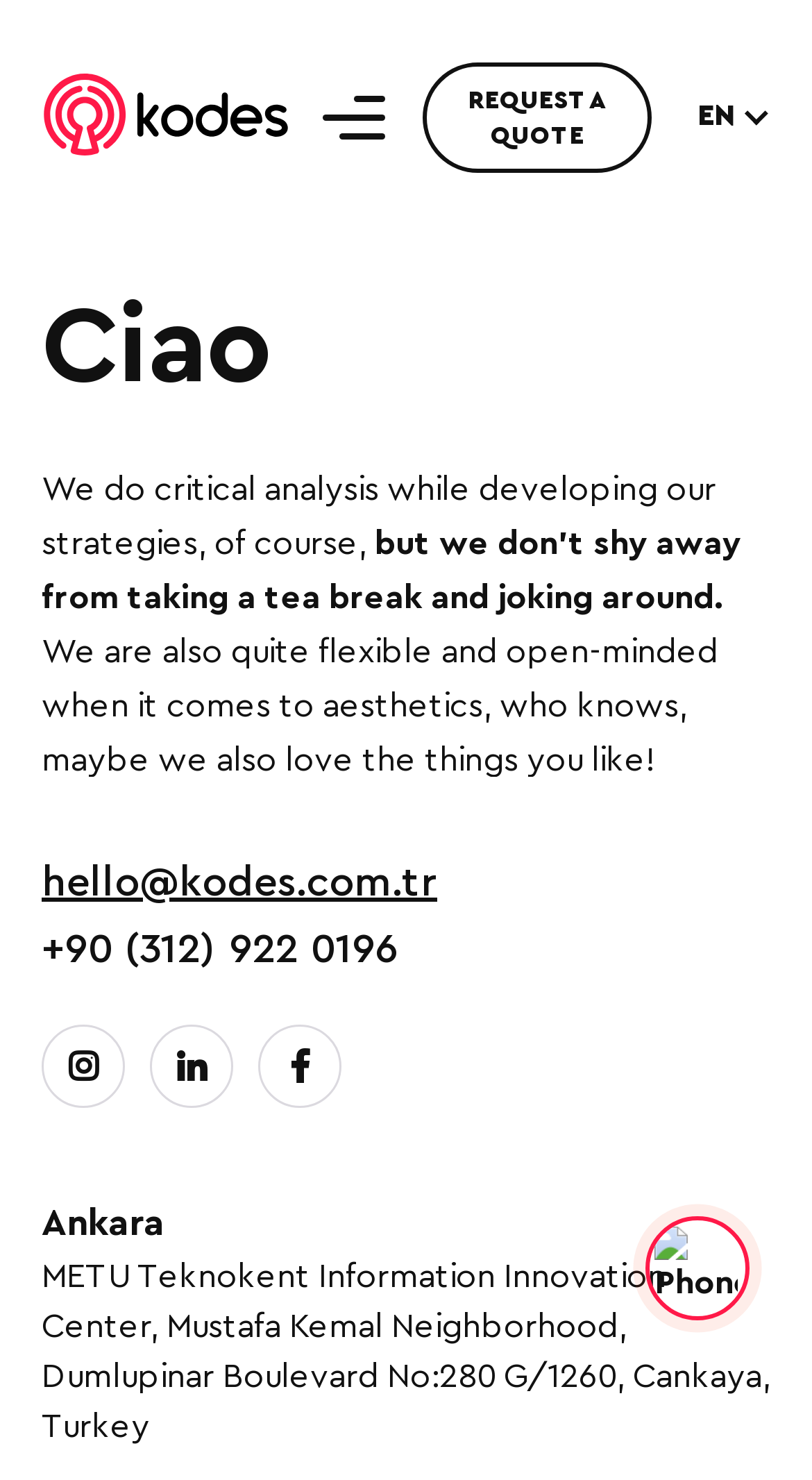Determine the bounding box for the described HTML element: "+90 (312) 922 0196". Ensure the coordinates are four float numbers between 0 and 1 in the format [left, top, right, bottom].

[0.051, 0.619, 0.538, 0.664]